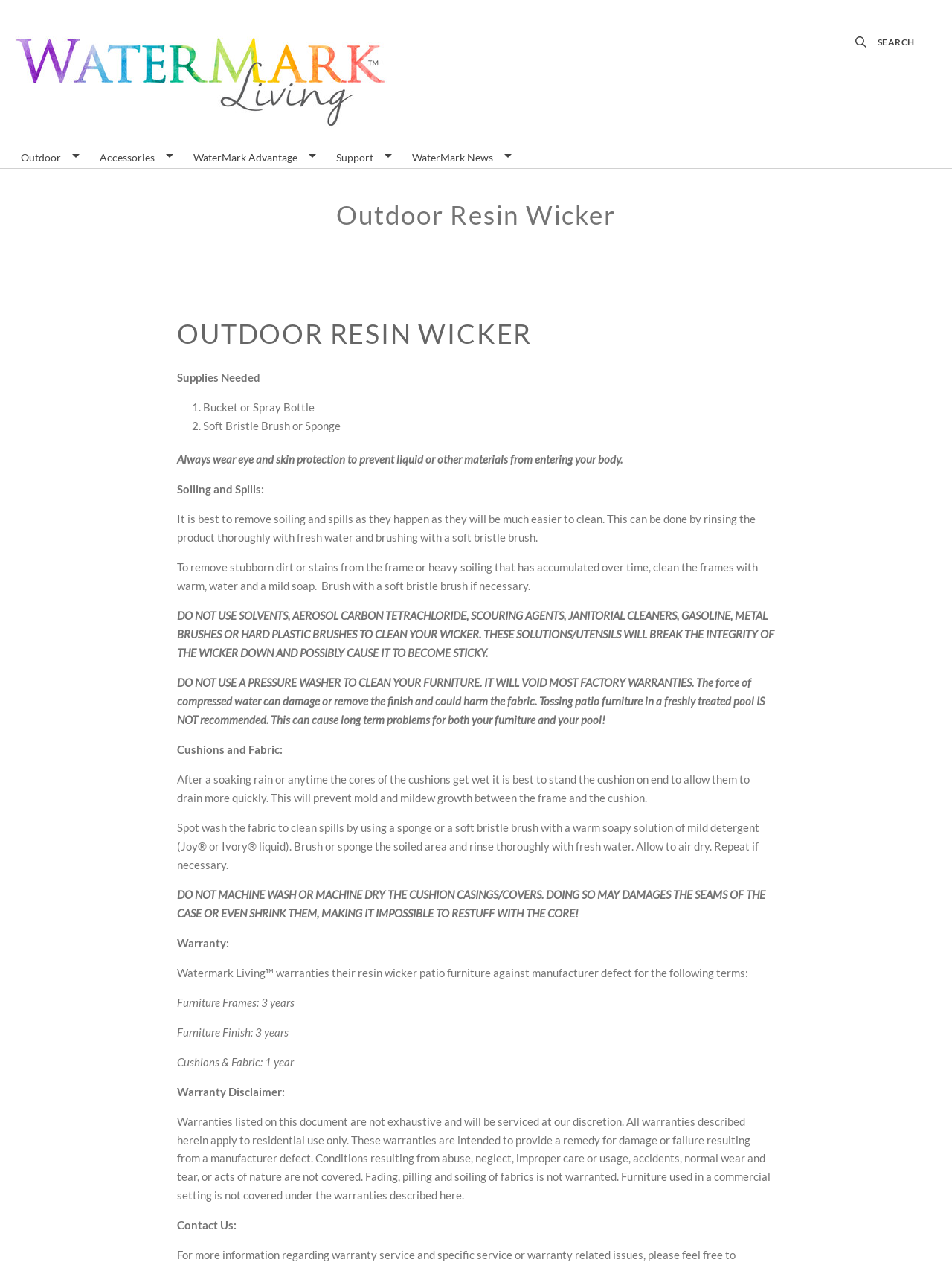Find the bounding box of the element with the following description: "alt="WaterMark Living™"". The coordinates must be four float numbers between 0 and 1, formatted as [left, top, right, bottom].

[0.016, 0.024, 0.406, 0.103]